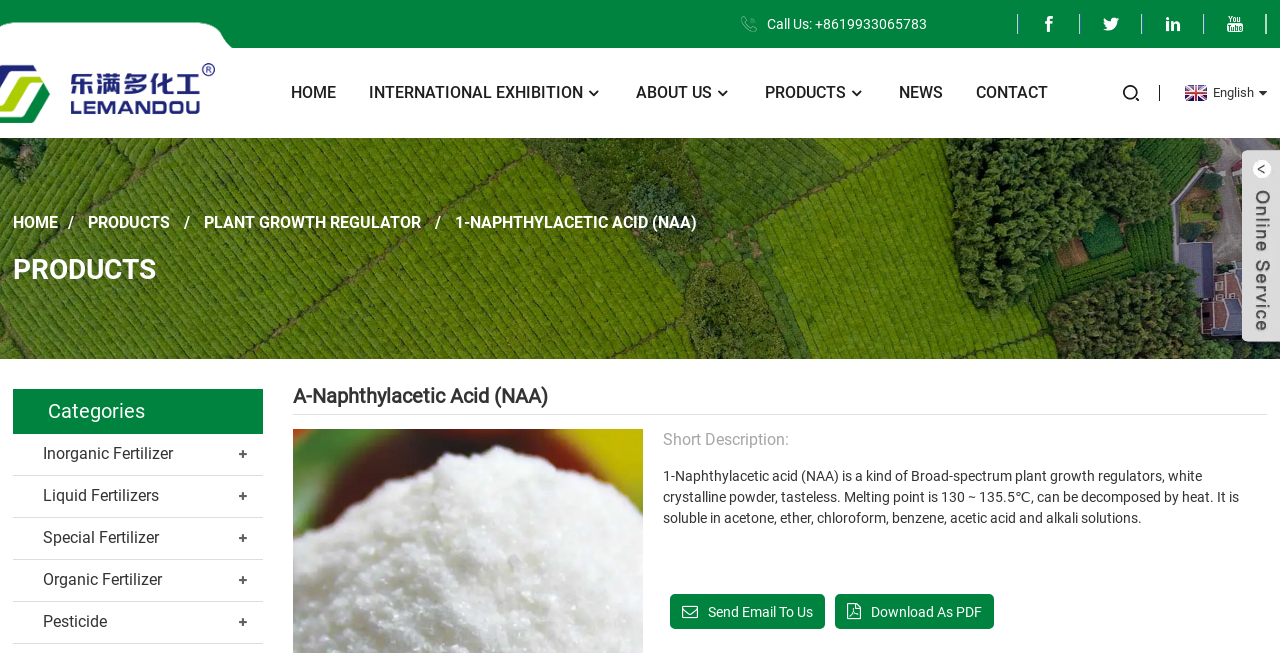Determine the bounding box coordinates for the element that should be clicked to follow this instruction: "View the company logo". The coordinates should be given as four float numbers between 0 and 1, in the format [left, top, right, bottom].

[0.01, 0.096, 0.192, 0.188]